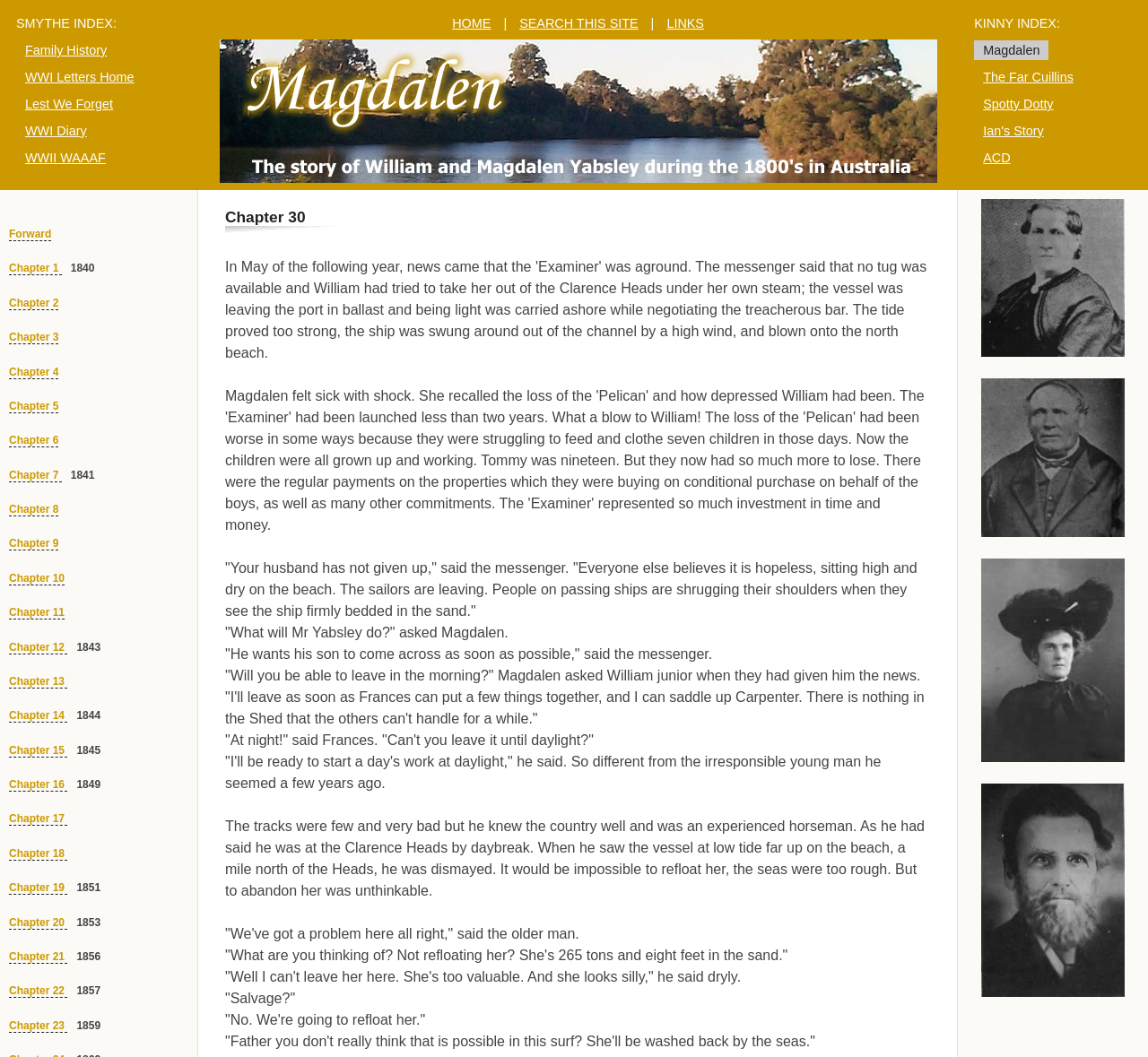Could you determine the bounding box coordinates of the clickable element to complete the instruction: "Click HOME"? Provide the coordinates as four float numbers between 0 and 1, i.e., [left, top, right, bottom].

[0.386, 0.013, 0.435, 0.031]